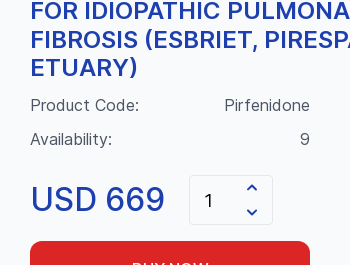How many units of the tablets are currently available?
Answer the question with a detailed explanation, including all necessary information.

The current availability of the tablets is noted as '9' units, which is displayed alongside the product code and pricing information.